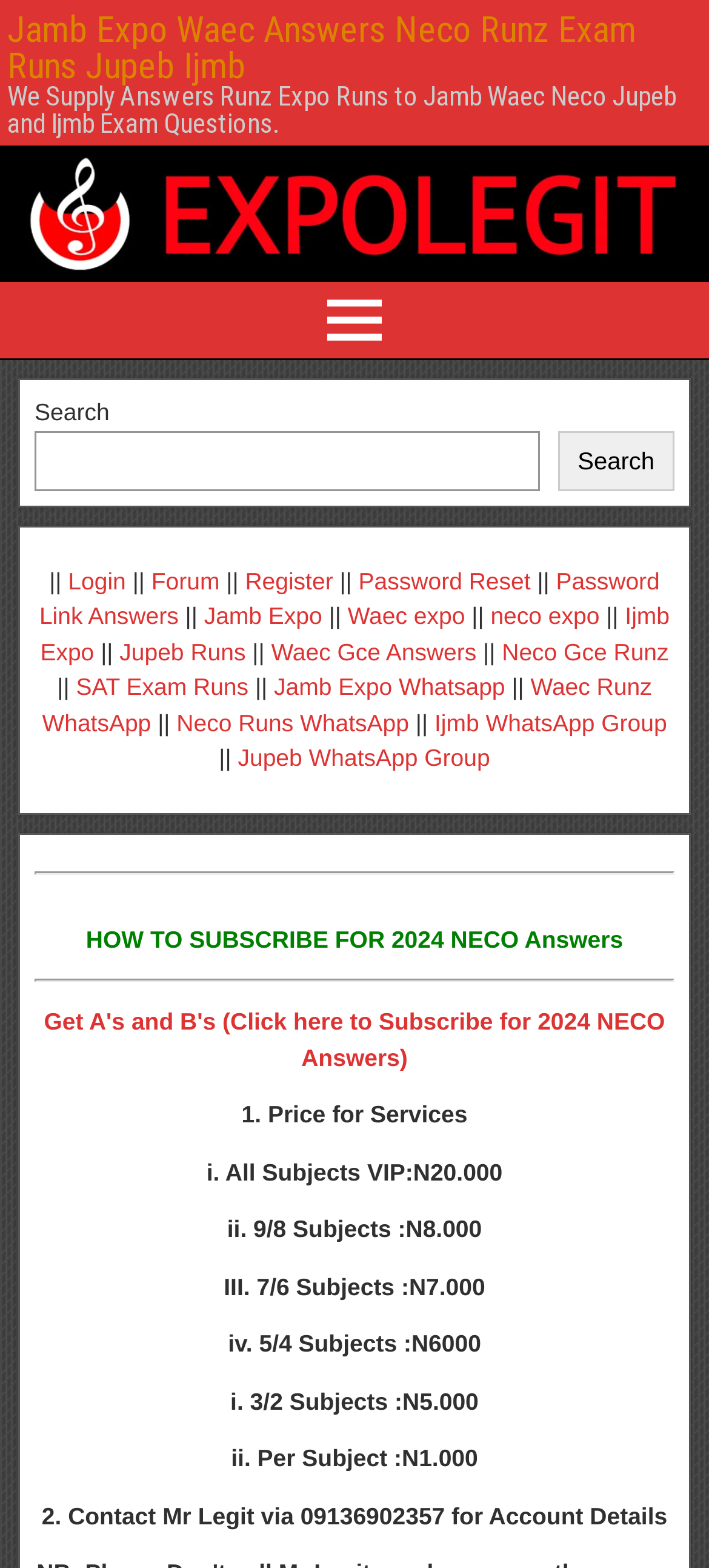Utilize the information from the image to answer the question in detail:
What is the purpose of the search bar?

The search bar is located at the top of the webpage, and its purpose is to allow users to search for specific information or keywords within the website, making it easier for them to find what they are looking for.